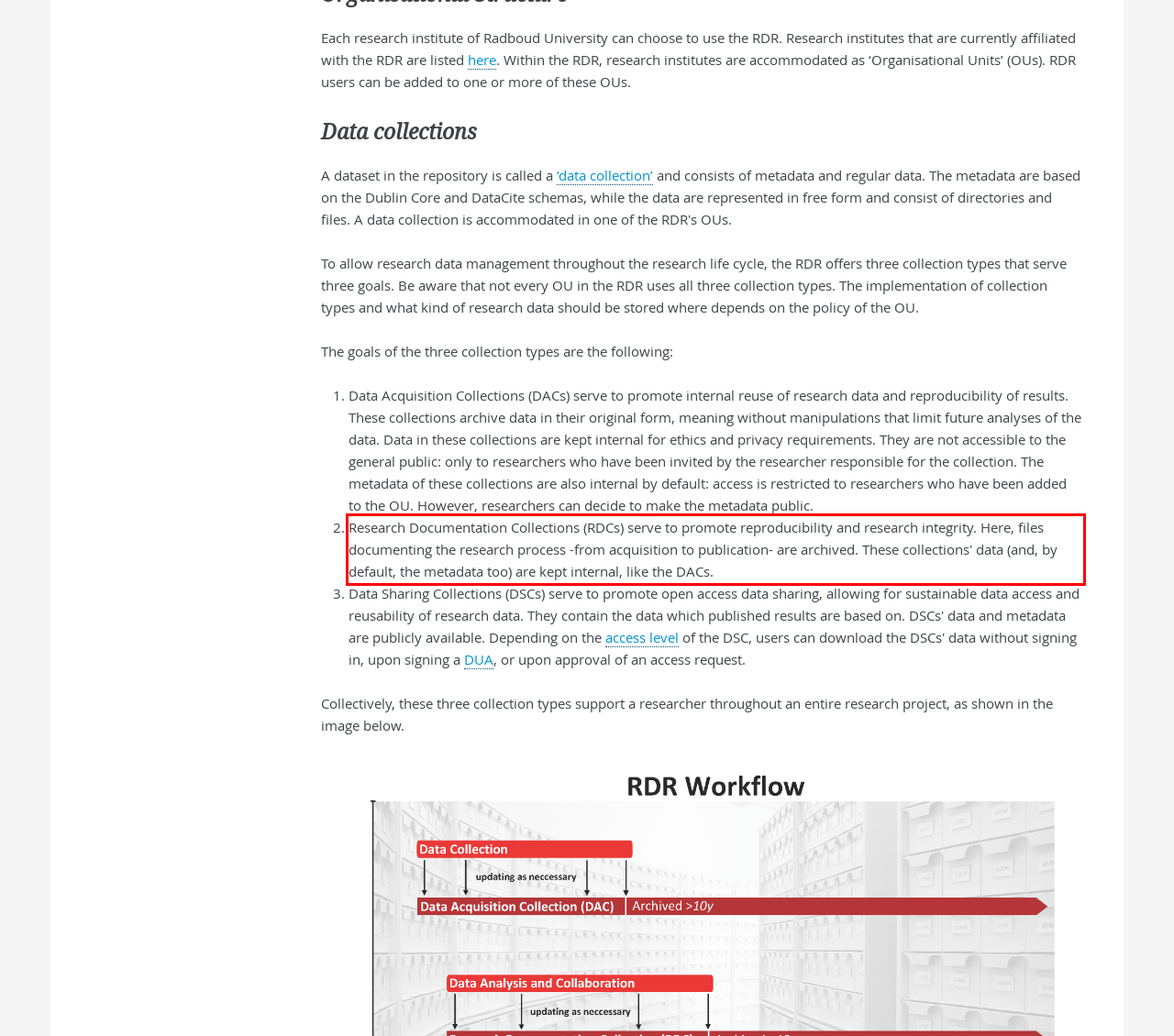With the provided screenshot of a webpage, locate the red bounding box and perform OCR to extract the text content inside it.

Research Documentation Collections (RDCs) serve to promote reproducibility and research integrity. Here, files documenting the research process -from acquisition to publication- are archived. These collections' data (and, by default, the metadata too) are kept internal, like the DACs.